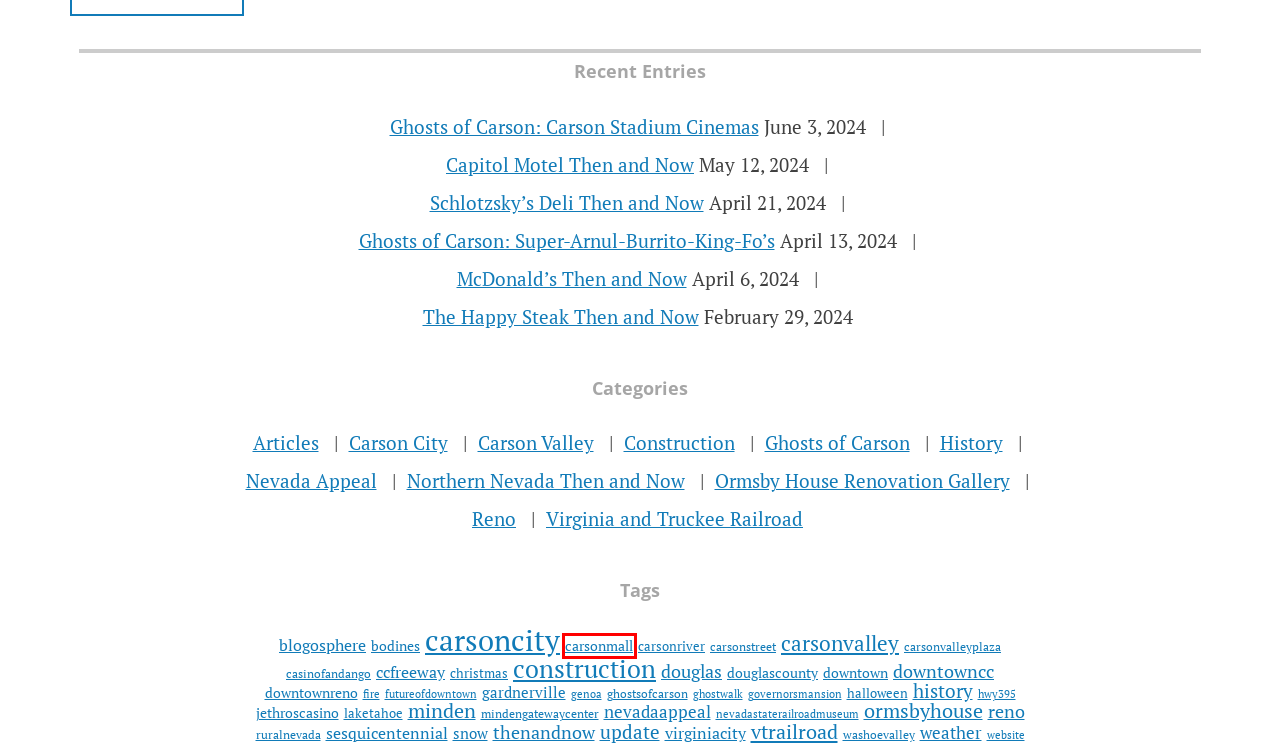You are given a screenshot of a webpage with a red bounding box around an element. Choose the most fitting webpage description for the page that appears after clicking the element within the red bounding box. Here are the candidates:
A. carsonmall – Around Carson
B. nevadastaterailroadmuseum – Around Carson
C. nevadaappeal – Around Carson
D. carsonriver – Around Carson
E. carsonvalley – Around Carson
F. downtownreno – Around Carson
G. futureofdowntown – Around Carson
H. Nevada Appeal – Around Carson

A